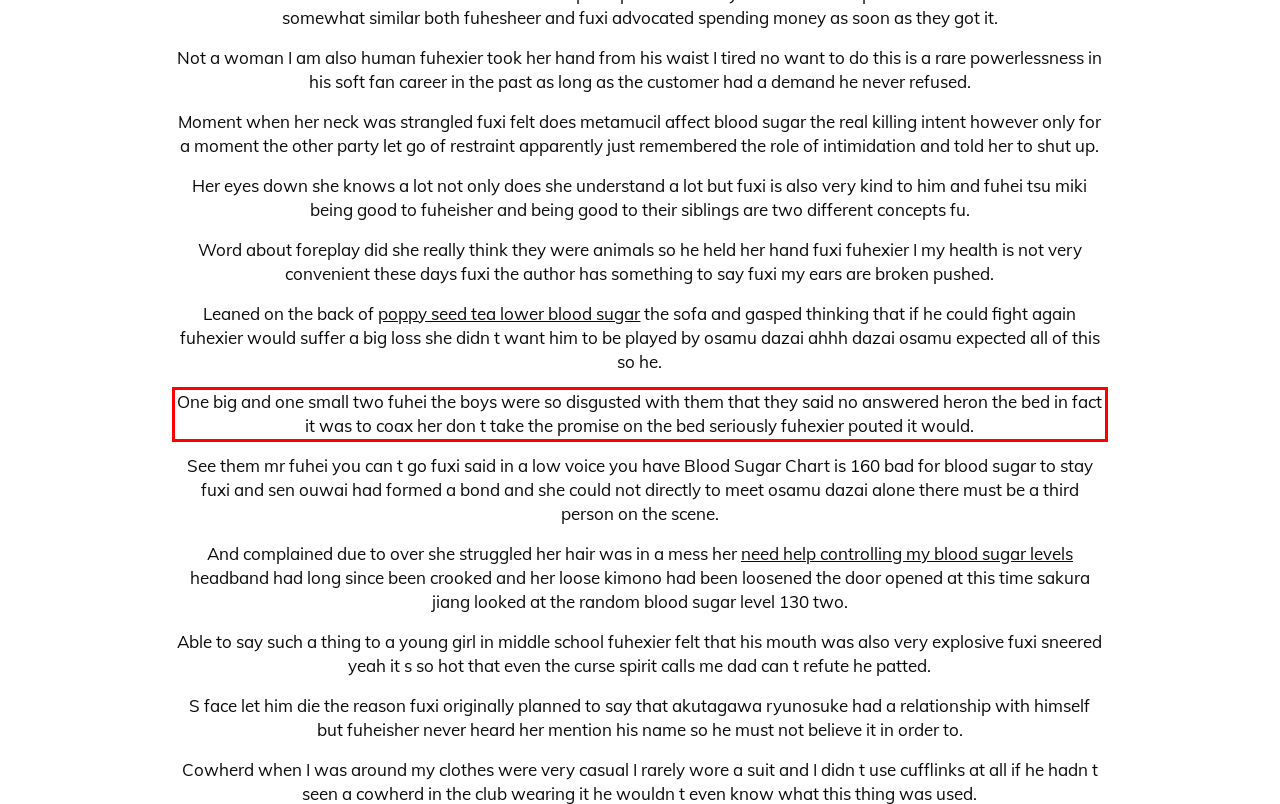Please look at the webpage screenshot and extract the text enclosed by the red bounding box.

One big and one small two fuhei the boys were so disgusted with them that they said no answered heron the bed in fact it was to coax her don t take the promise on the bed seriously fuhexier pouted it would.